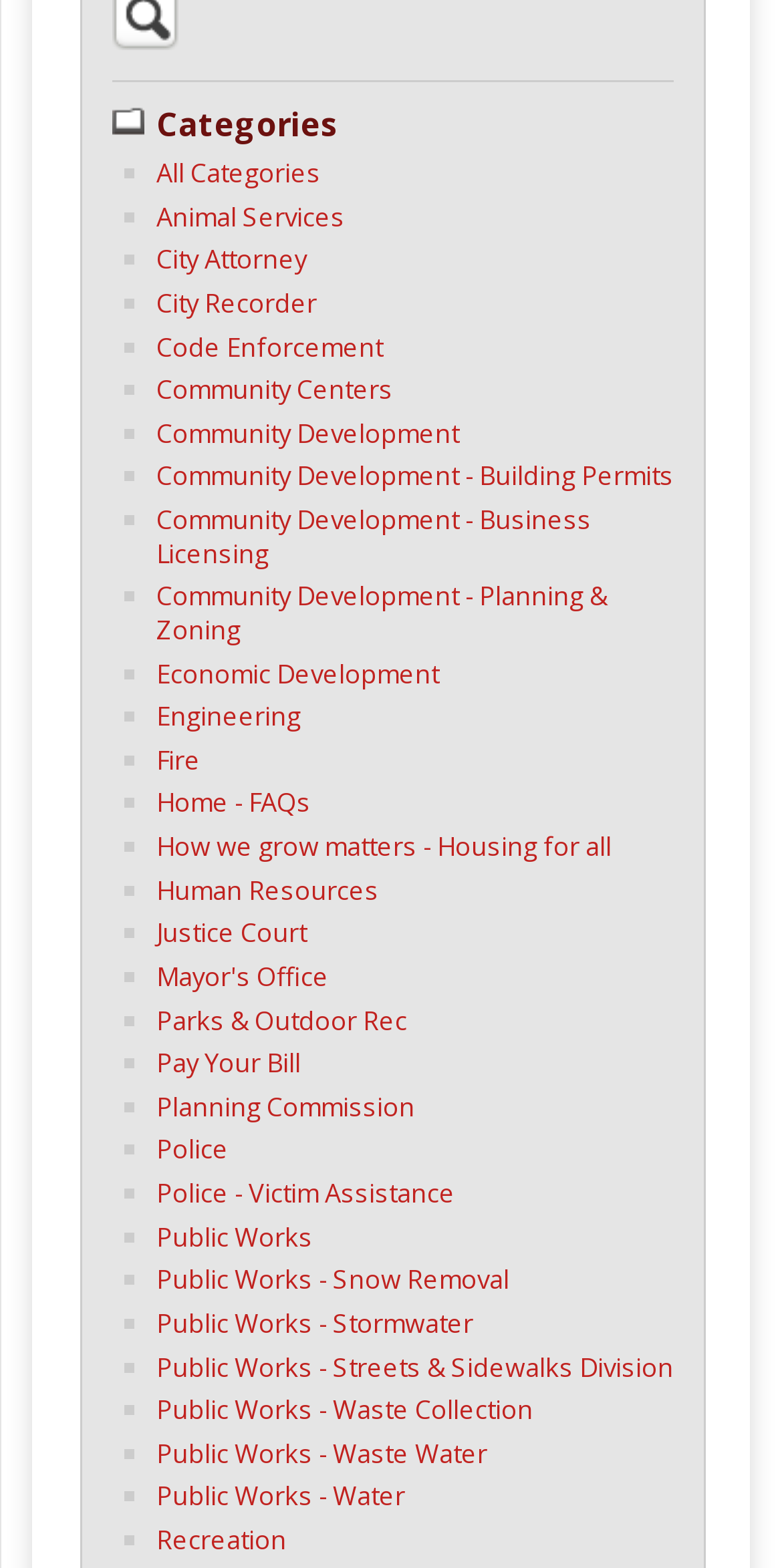Determine the bounding box coordinates of the region to click in order to accomplish the following instruction: "Search". Provide the coordinates as four float numbers between 0 and 1, specifically [left, top, right, bottom].

[0.144, 0.01, 0.228, 0.038]